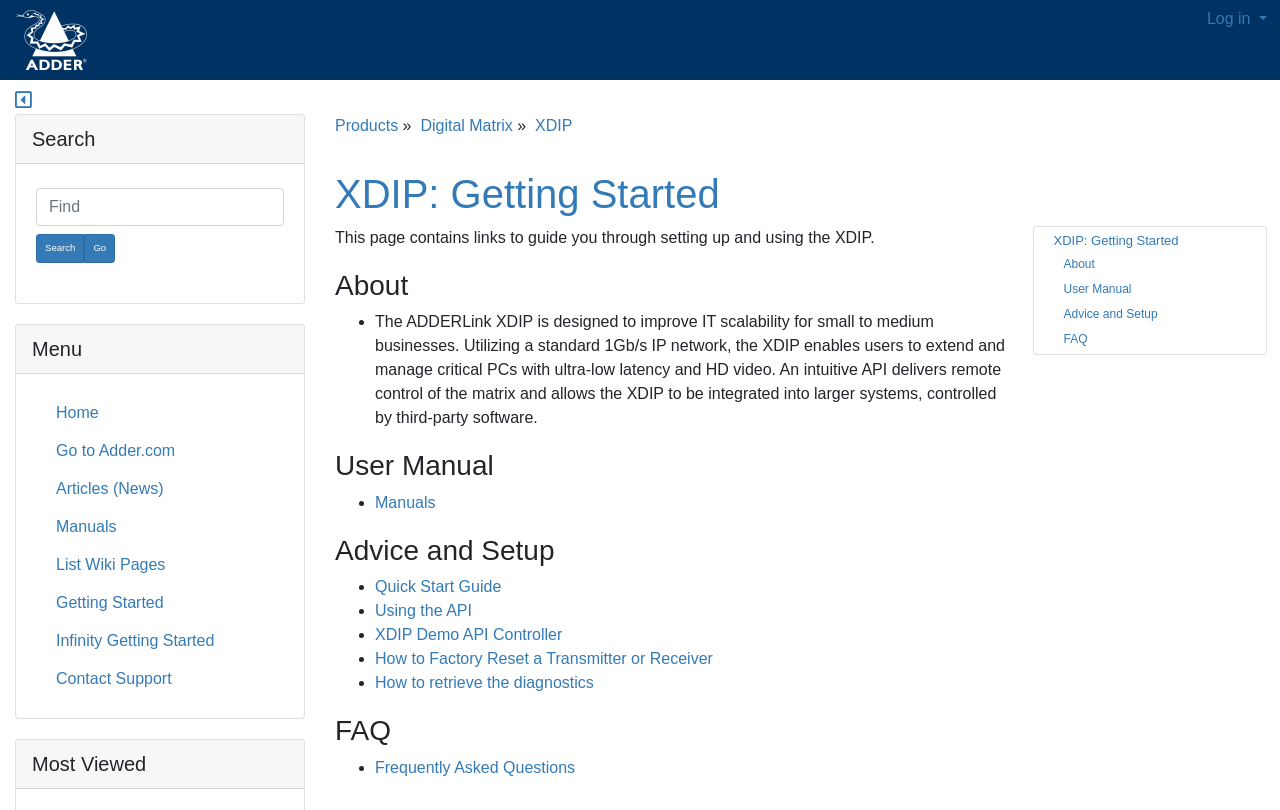Please determine the bounding box coordinates of the area that needs to be clicked to complete this task: 'Log in'. The coordinates must be four float numbers between 0 and 1, formatted as [left, top, right, bottom].

[0.933, 0.0, 1.0, 0.047]